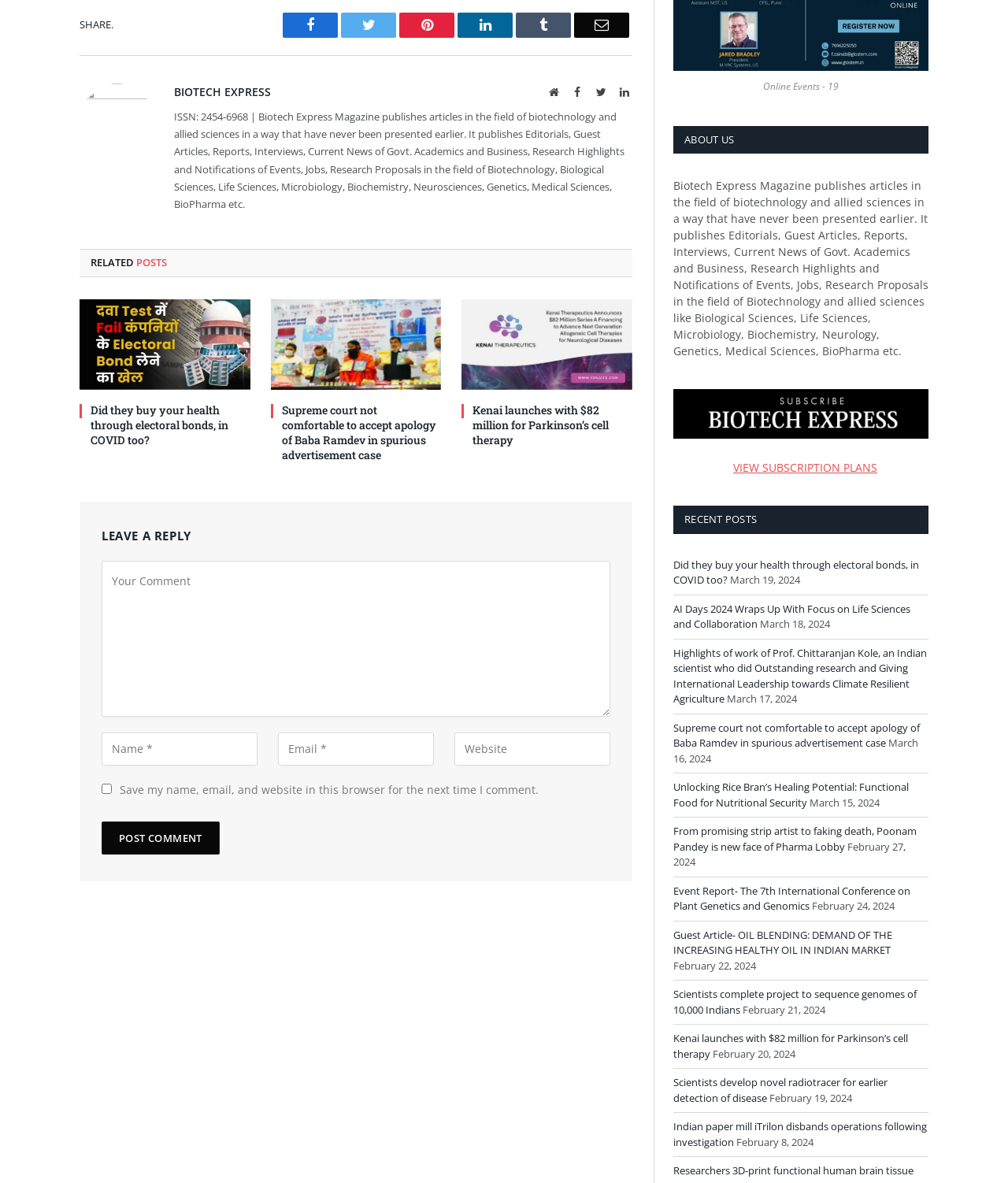Give a short answer to this question using one word or a phrase:
What is the title of the latest article?

Did they buy your health through electoral bonds, in COVID too?